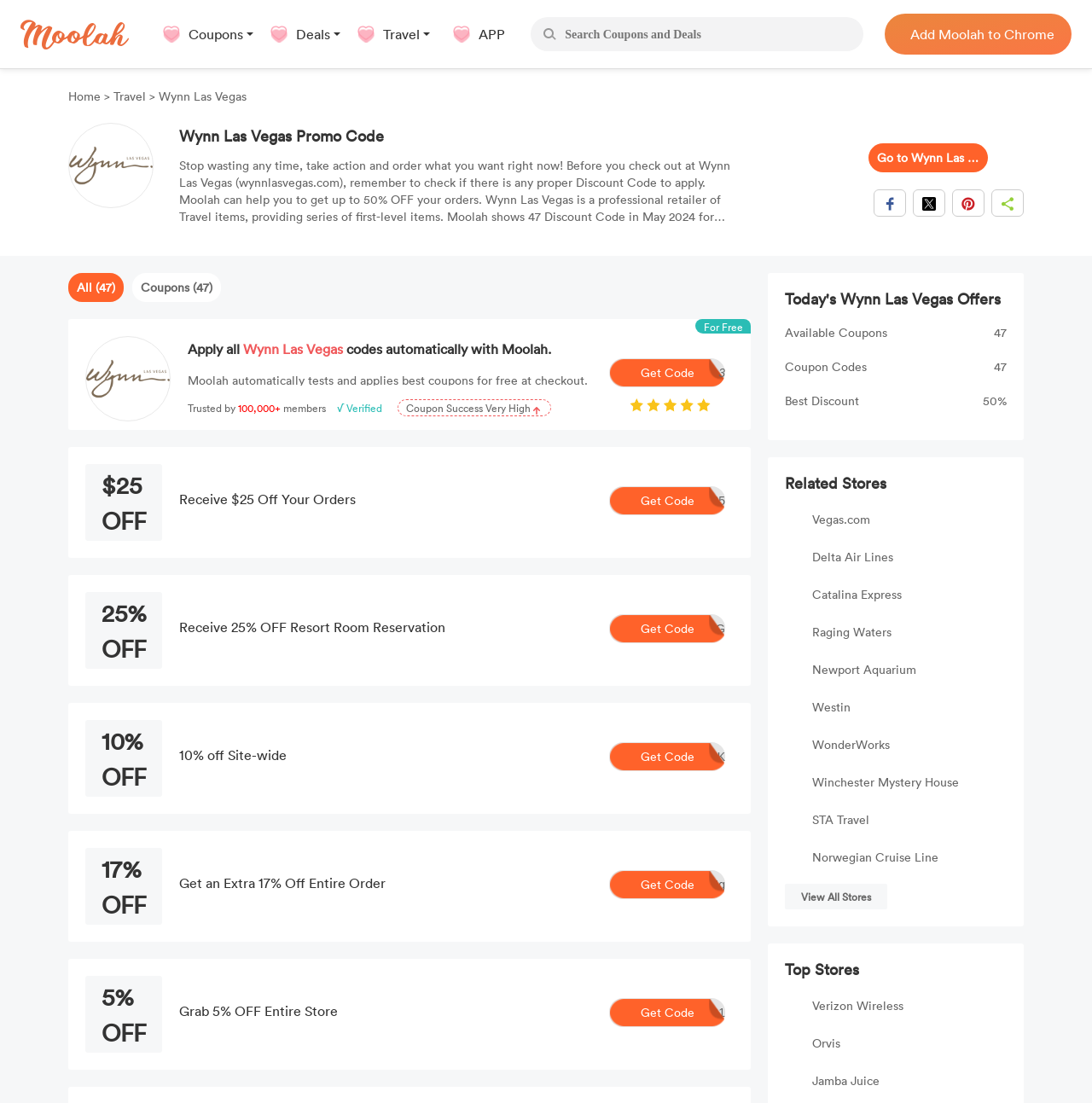Please indicate the bounding box coordinates for the clickable area to complete the following task: "Apply all Wynn Las Vegas codes automatically with Moolah". The coordinates should be specified as four float numbers between 0 and 1, i.e., [left, top, right, bottom].

[0.172, 0.309, 0.562, 0.324]